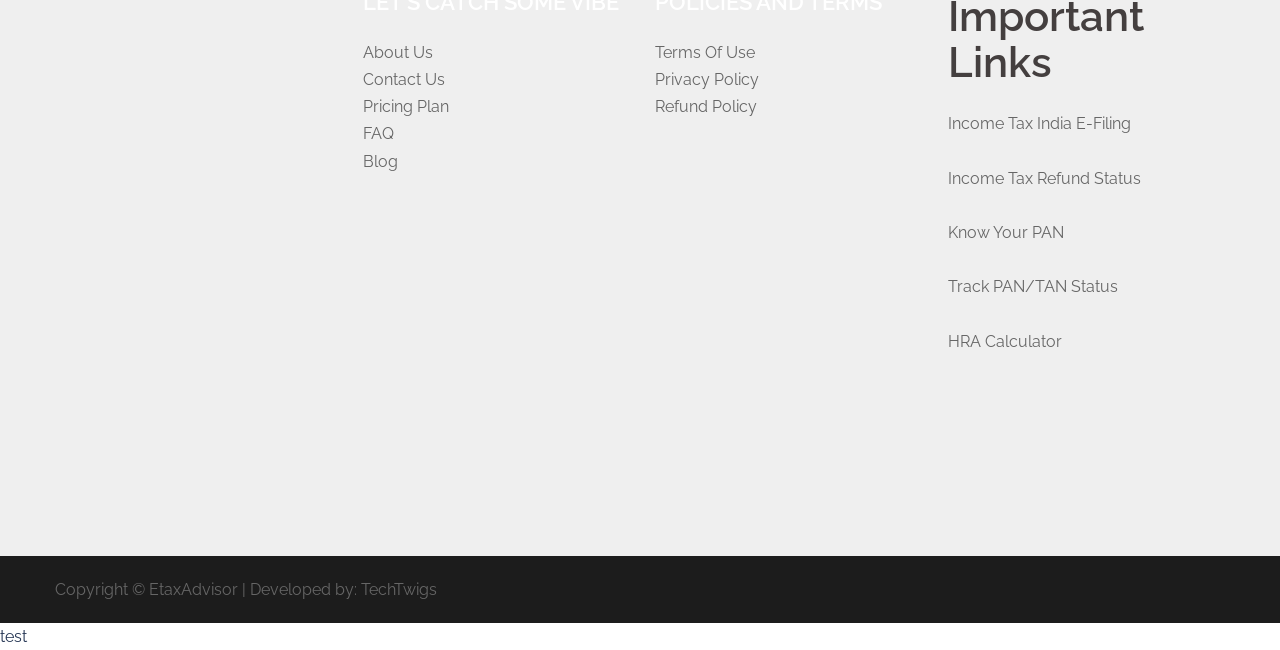Please provide the bounding box coordinates for the element that needs to be clicked to perform the instruction: "Go to Income Tax India E-Filing". The coordinates must consist of four float numbers between 0 and 1, formatted as [left, top, right, bottom].

[0.74, 0.176, 0.883, 0.205]